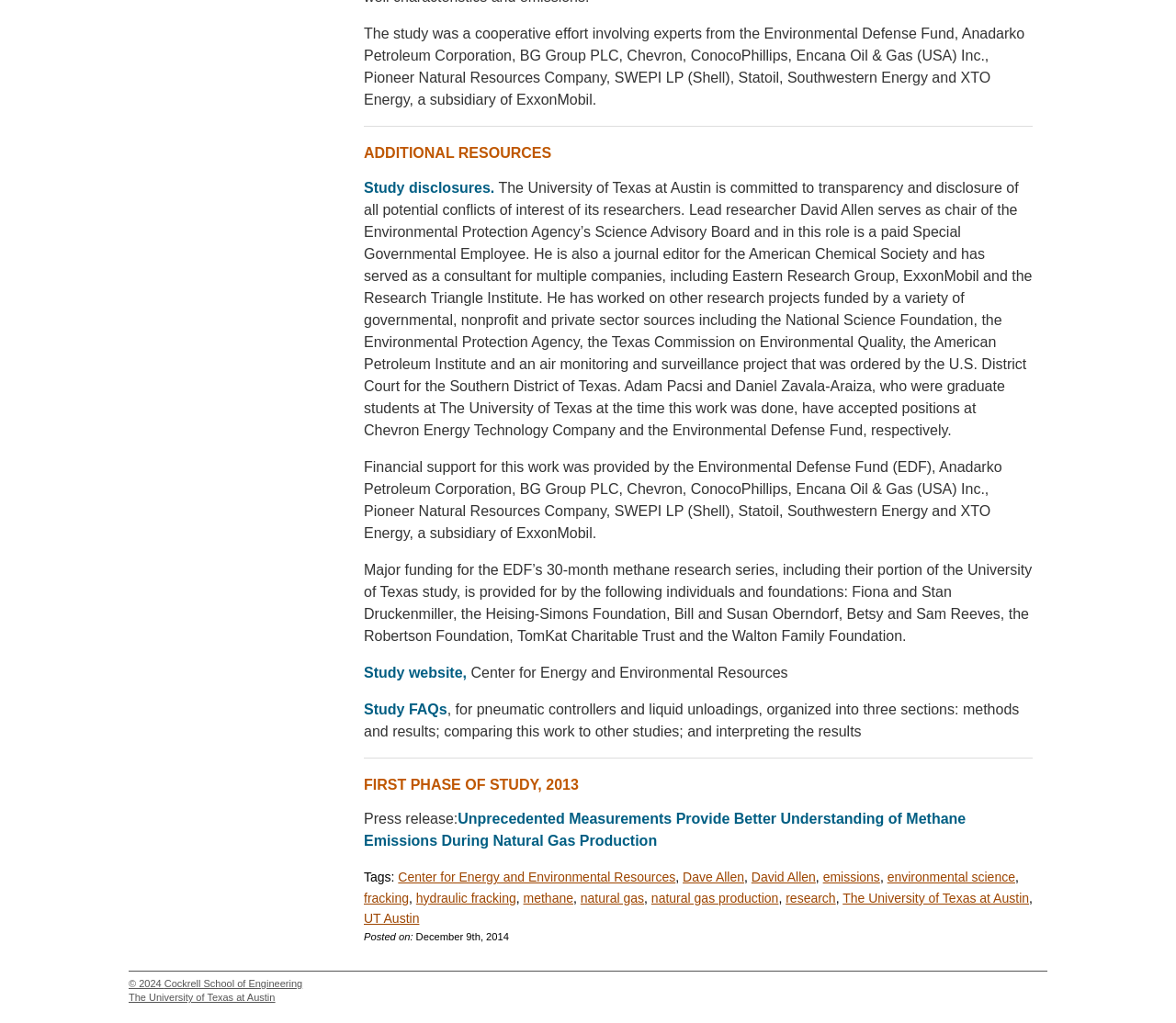Based on the visual content of the image, answer the question thoroughly: Who is the lead researcher of the study?

The answer can be found in the text 'Lead researcher David Allen serves as chair of the Environmental Protection Agency’s Science Advisory Board...' which mentions the lead researcher's name.